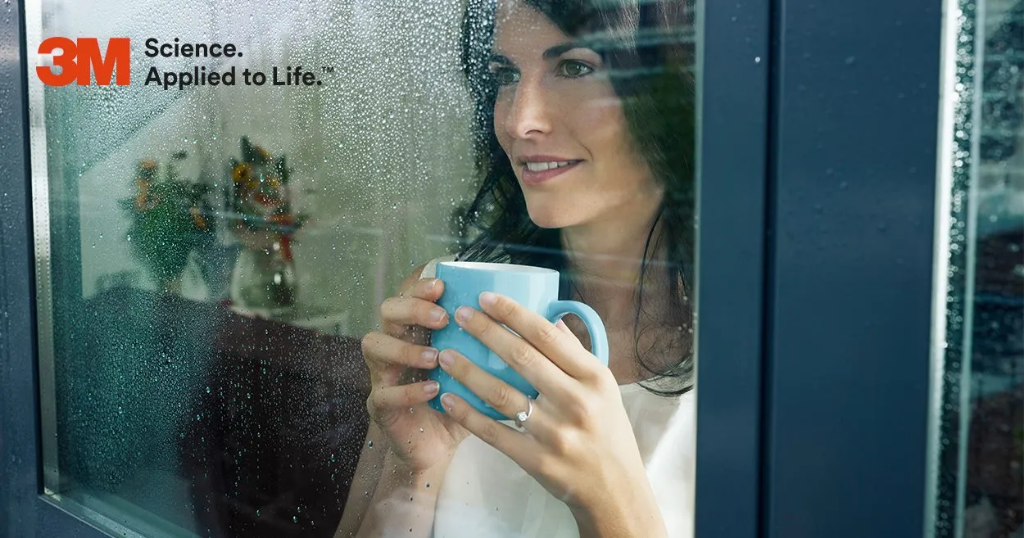What is the branding slogan of 3M? Examine the screenshot and reply using just one word or a brief phrase.

3M Science. Applied to Life.